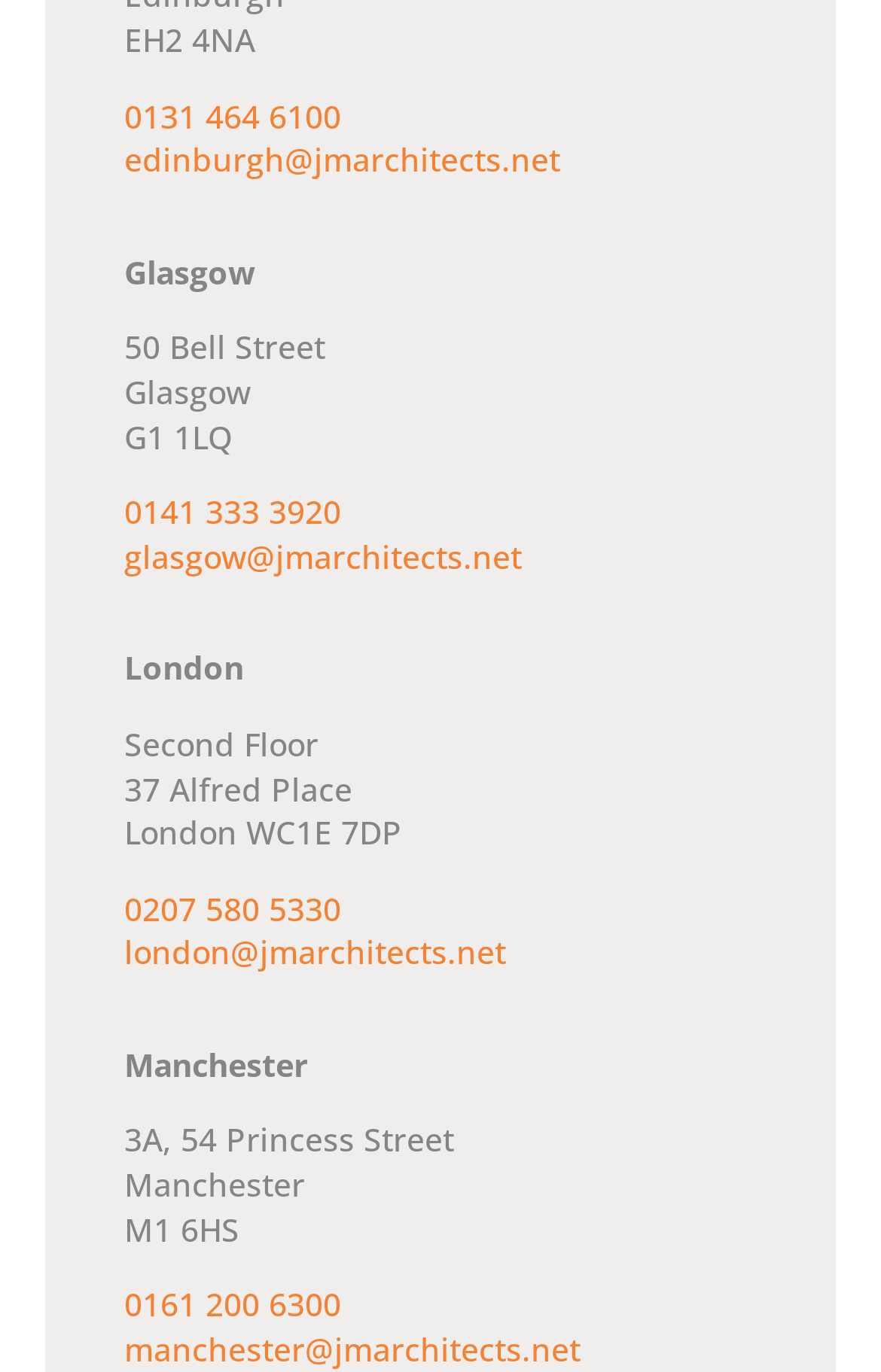Please provide a detailed answer to the question below based on the screenshot: 
How many offices does JM Architects have?

By examining the webpage, I can see that there are three locations listed: Edinburgh, Glasgow, and London, each with its own address and contact information. This suggests that JM Architects has three offices.